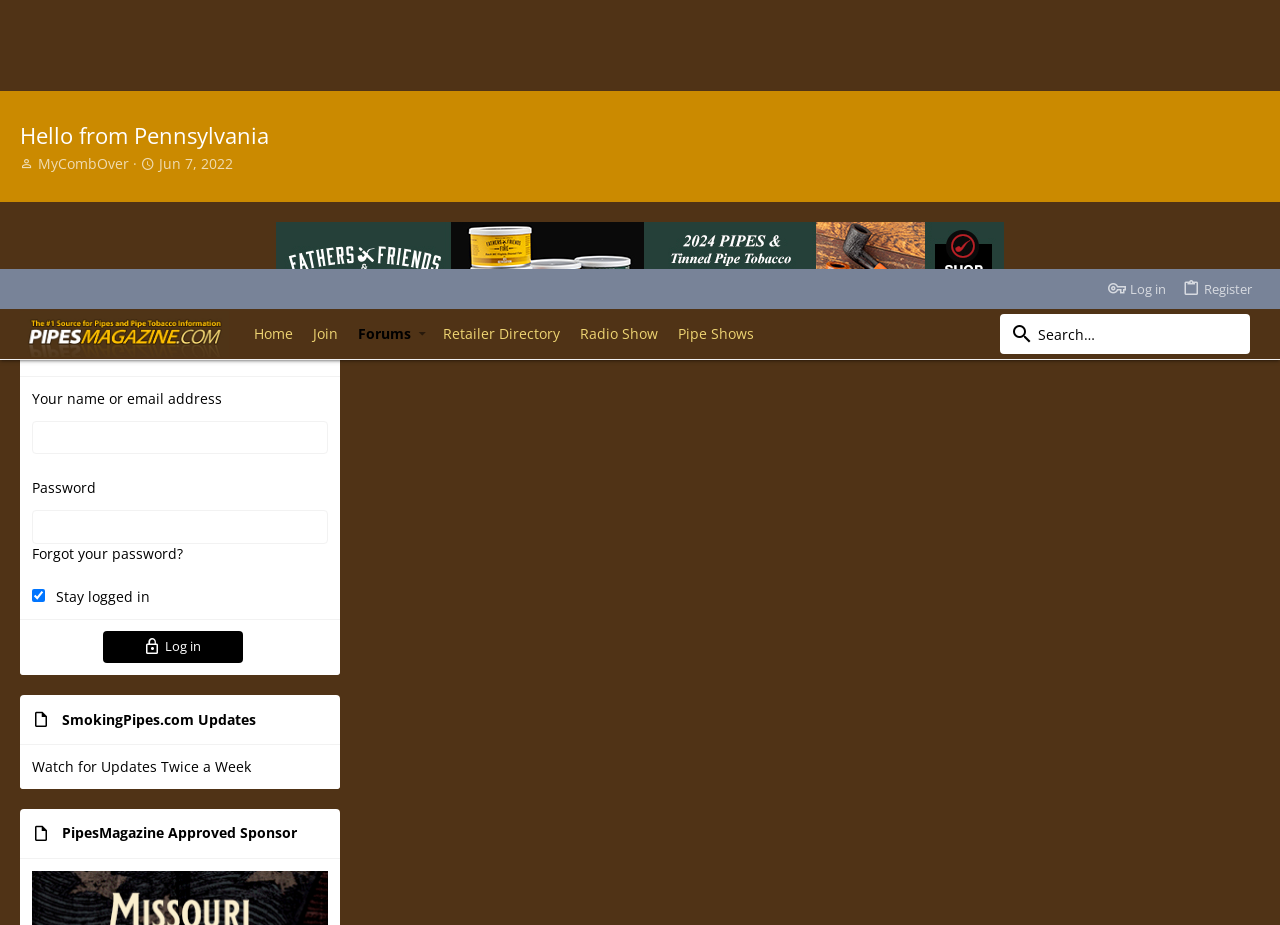Please locate the bounding box coordinates of the element's region that needs to be clicked to follow the instruction: "go to New Member Introductions". The bounding box coordinates should be provided as four float numbers between 0 and 1, i.e., [left, top, right, bottom].

[0.496, 0.086, 0.646, 0.108]